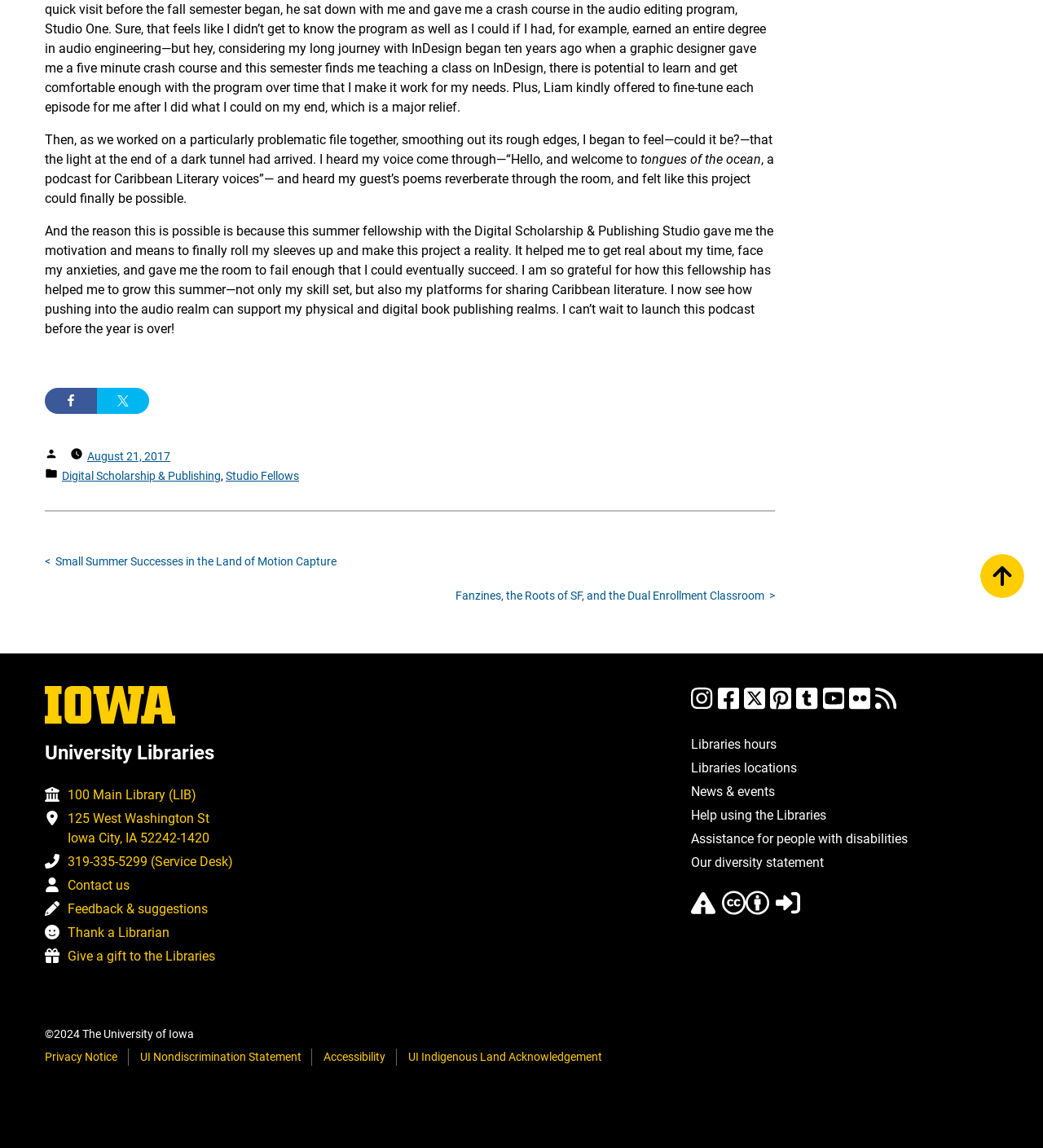From the webpage screenshot, predict the bounding box coordinates (top-left x, top-left y, bottom-right x, bottom-right y) for the UI element described here: UI Nondiscrimination Statement

[0.126, 0.911, 0.298, 0.929]